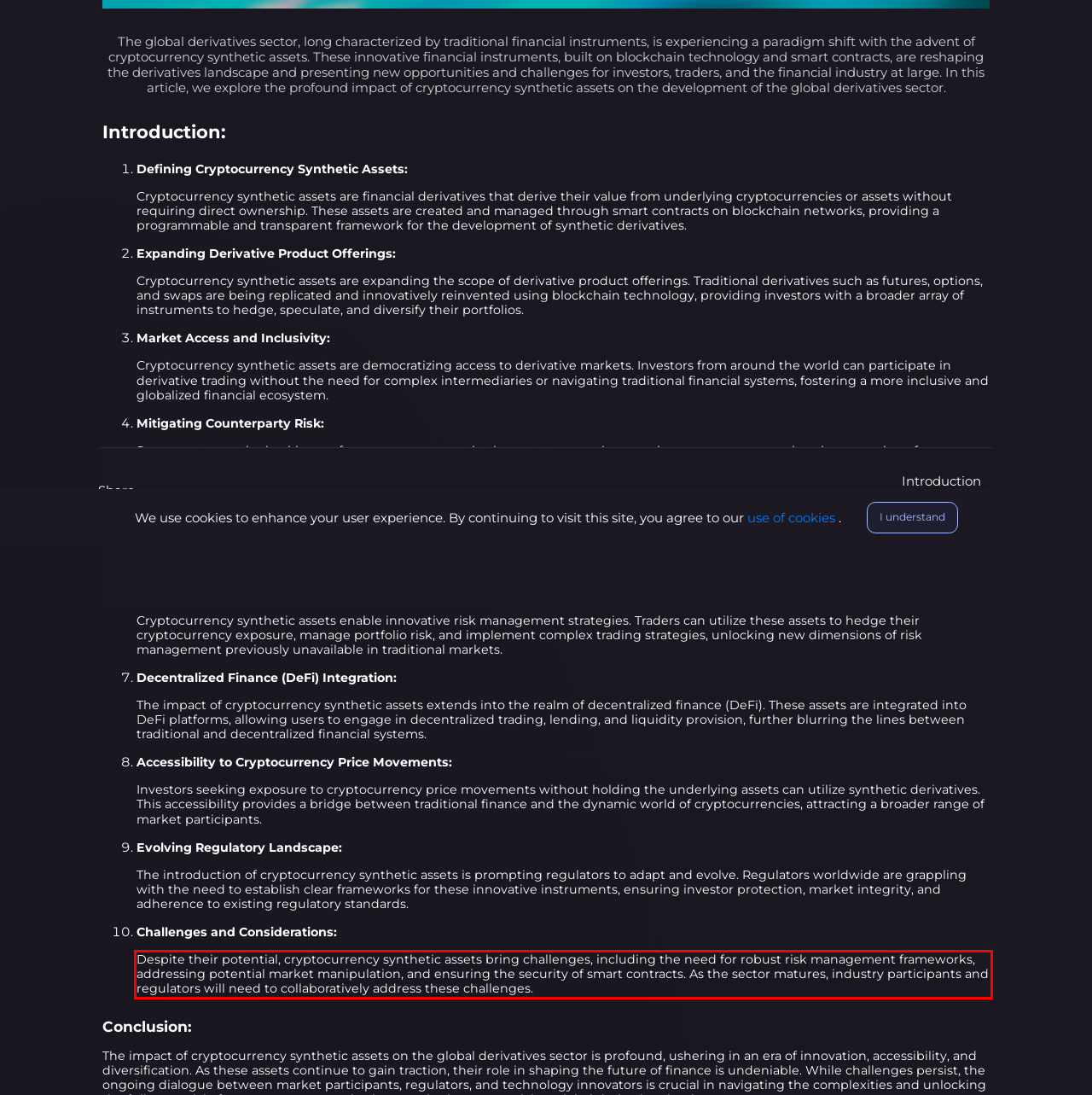There is a screenshot of a webpage with a red bounding box around a UI element. Please use OCR to extract the text within the red bounding box.

Despite their potential, cryptocurrency synthetic assets bring challenges, including the need for robust risk management frameworks, addressing potential market manipulation, and ensuring the security of smart contracts. As the sector matures, industry participants and regulators will need to collaboratively address these challenges.